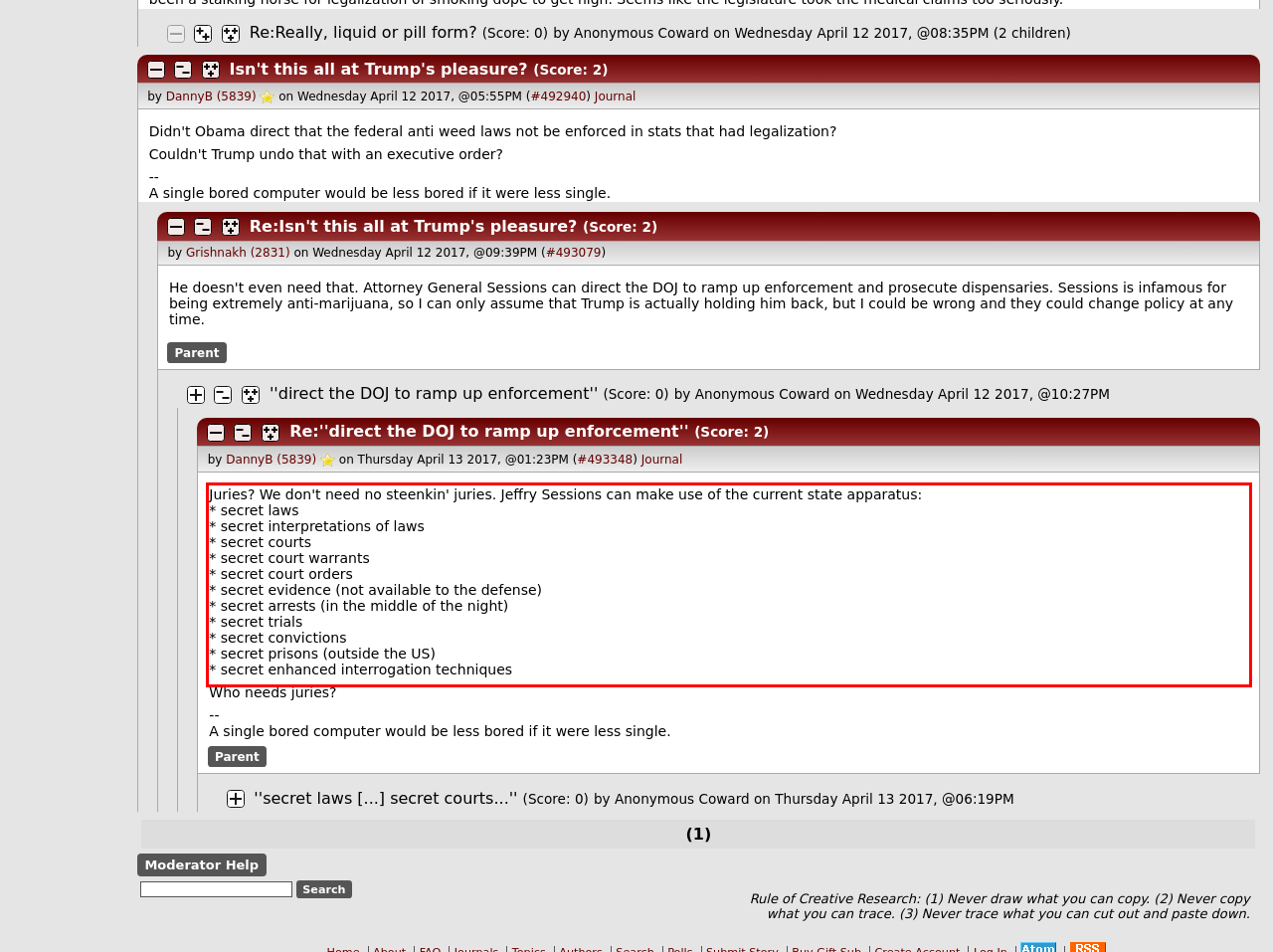Identify and transcribe the text content enclosed by the red bounding box in the given screenshot.

Juries? We don't need no steenkin' juries. Jeffry Sessions can make use of the current state apparatus: * secret laws * secret interpretations of laws * secret courts * secret court warrants * secret court orders * secret evidence (not available to the defense) * secret arrests (in the middle of the night) * secret trials * secret convictions * secret prisons (outside the US) * secret enhanced interrogation techniques